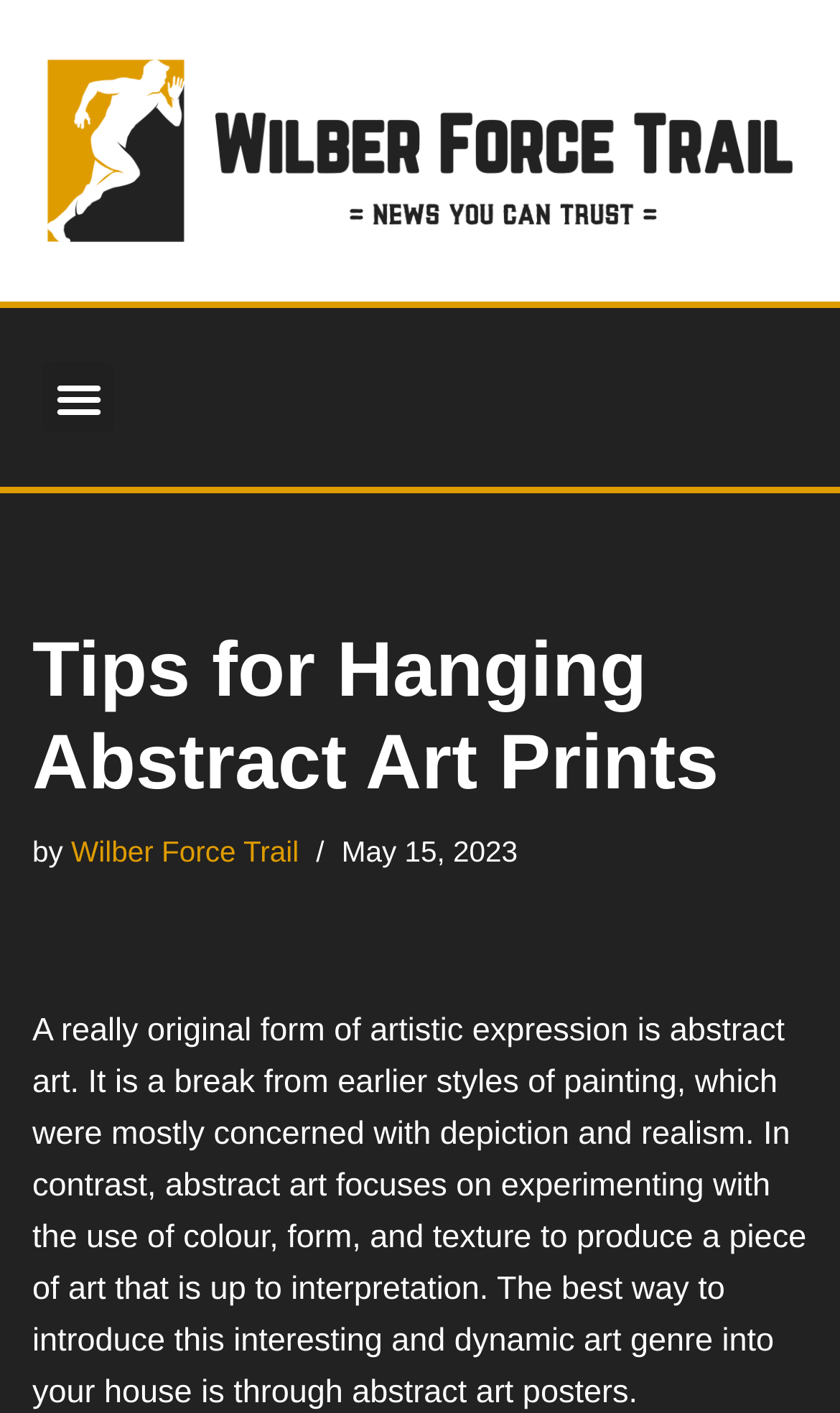Create a detailed summary of the webpage's content and design.

The webpage is about "Tips for Hanging Abstract Art Prints" and is attributed to the "Wilber Force Trail". At the top-left corner, there is a "Skip to content" link. Next to it, on the top-right corner, there is a menu toggle button. 

Below the menu toggle button, the main content begins with a heading that reads "Tips for Hanging Abstract Art Prints". The author's name, "Wilber Force Trail", is mentioned below the heading, along with the date "May 15, 2023". 

The main content is a paragraph that describes abstract art as a unique form of artistic expression that breaks away from traditional styles of painting. It explains that abstract art focuses on experimenting with color, form, and texture to create a piece that is open to interpretation. The paragraph also suggests that abstract art posters are a great way to introduce this art genre into one's home.